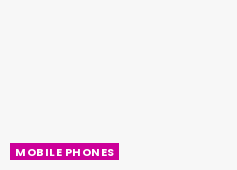Respond concisely with one word or phrase to the following query:
What is the likely category of the section?

mobile devices